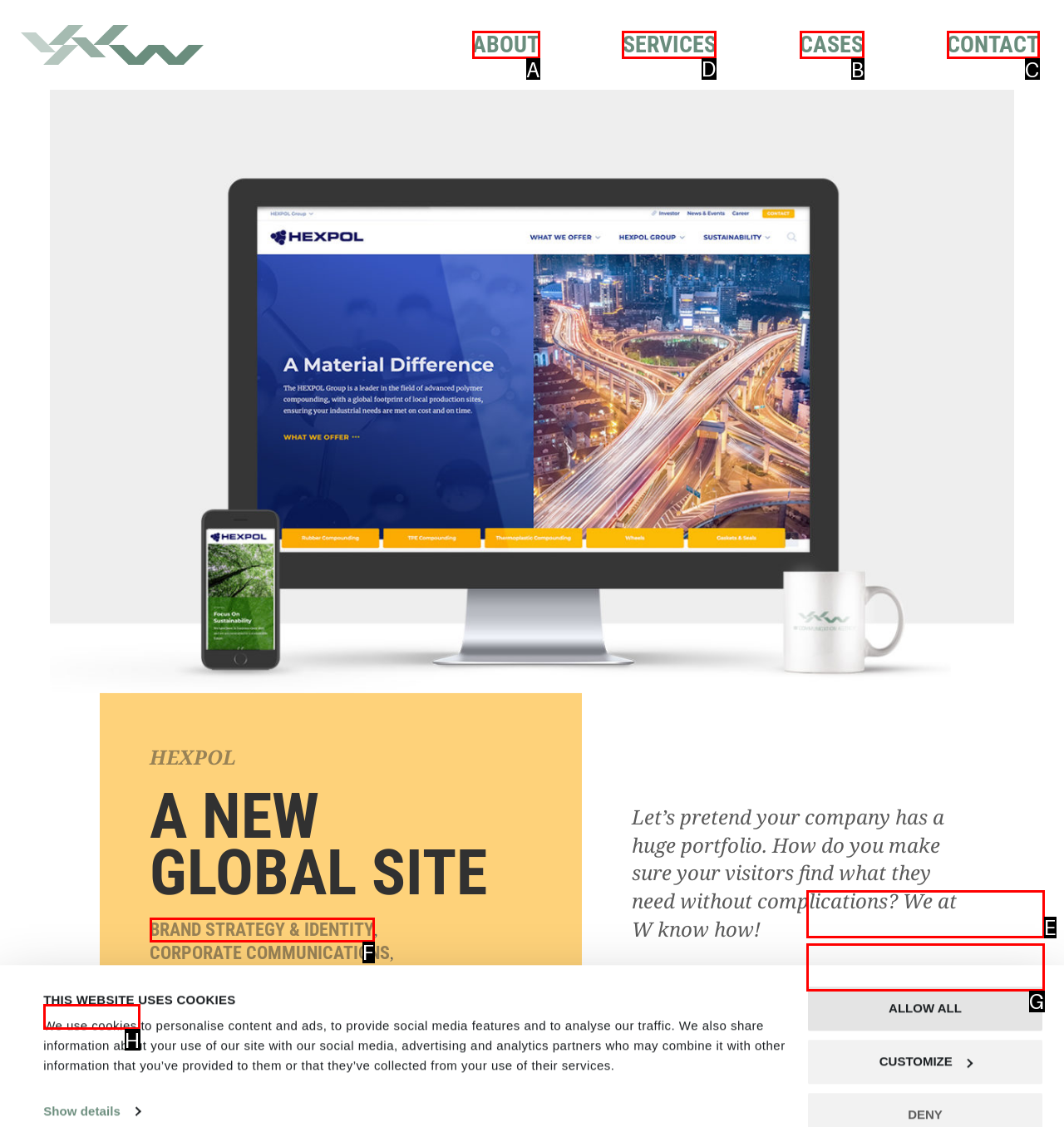For the instruction: Click on SERVICES, determine the appropriate UI element to click from the given options. Respond with the letter corresponding to the correct choice.

D